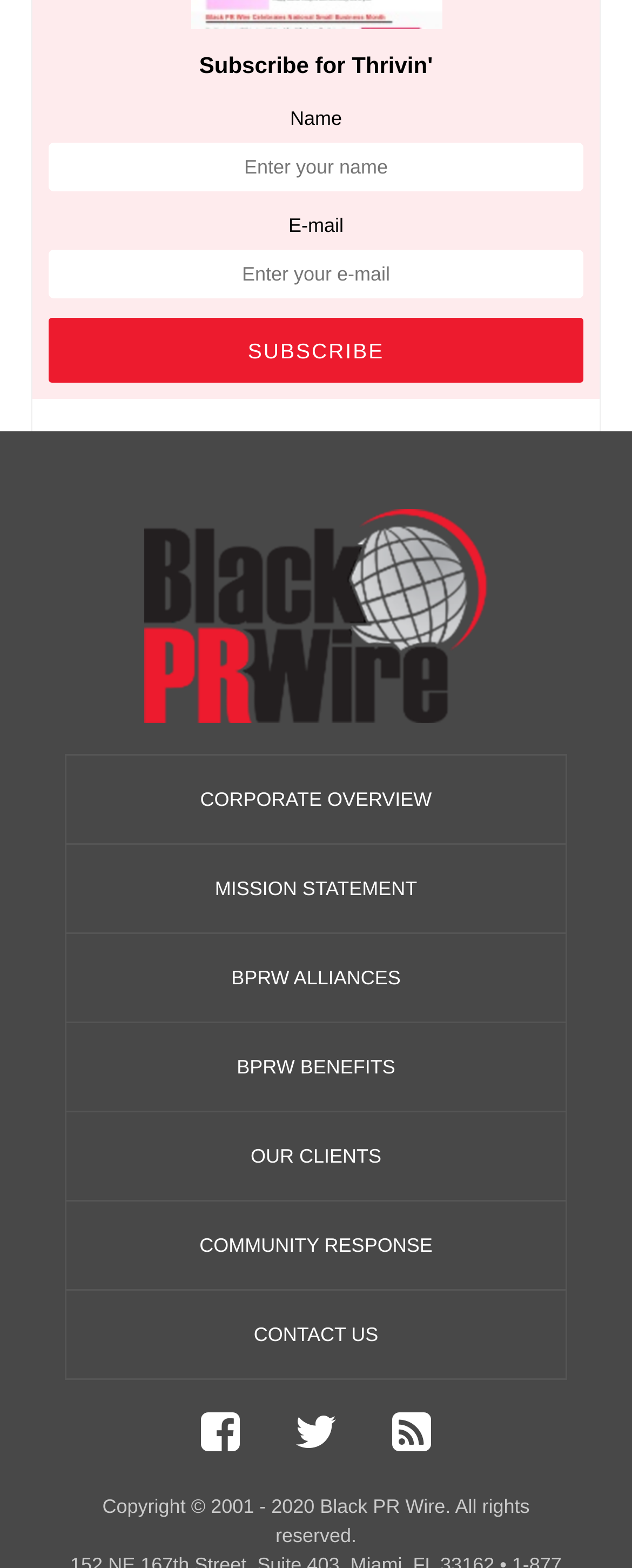Use a single word or phrase to answer the question: How many links are there in the footer section?

9